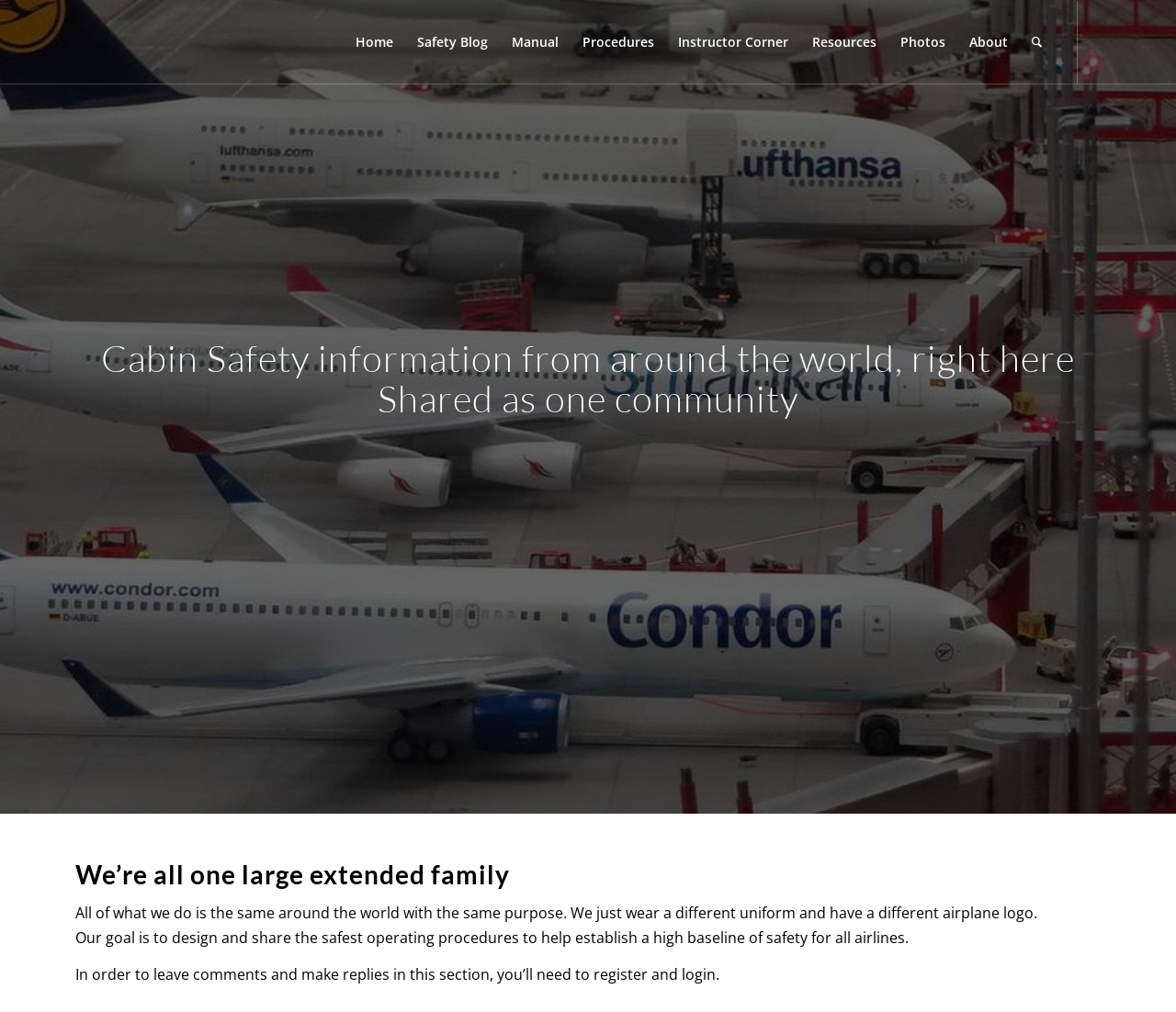Please locate the bounding box coordinates of the element that needs to be clicked to achieve the following instruction: "search for something". The coordinates should be four float numbers between 0 and 1, i.e., [left, top, right, bottom].

[0.867, 0.001, 0.896, 0.083]